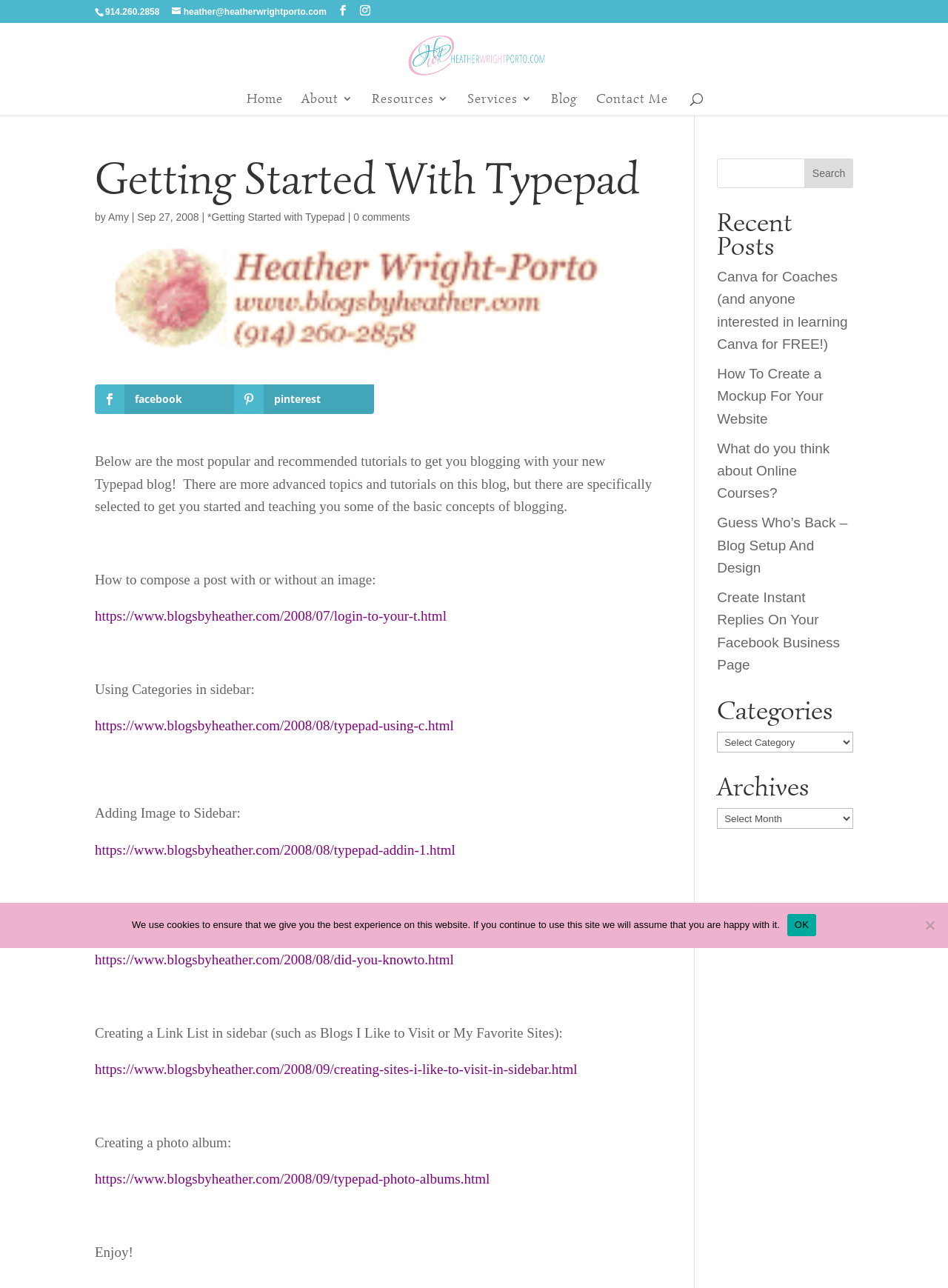Analyze the image and deliver a detailed answer to the question: What is the category of the post 'Canva for Coaches (and anyone interested in learning Canva for FREE!)?'

I found the post 'Canva for Coaches (and anyone interested in learning Canva for FREE!)' in the 'Recent Posts' section of the webpage, which suggests that it is a recent post on the website.